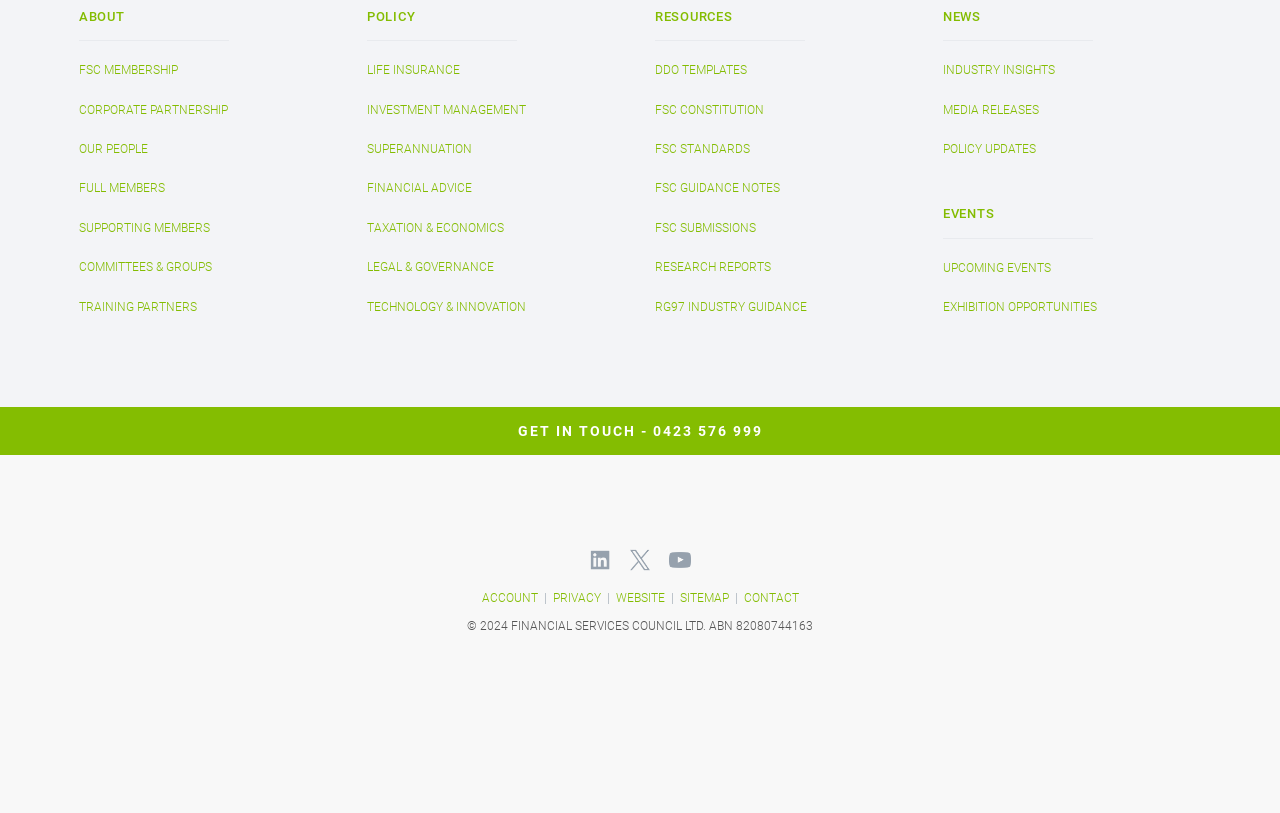Indicate the bounding box coordinates of the element that must be clicked to execute the instruction: "Get in touch via phone". The coordinates should be given as four float numbers between 0 and 1, i.e., [left, top, right, bottom].

[0.51, 0.52, 0.596, 0.54]